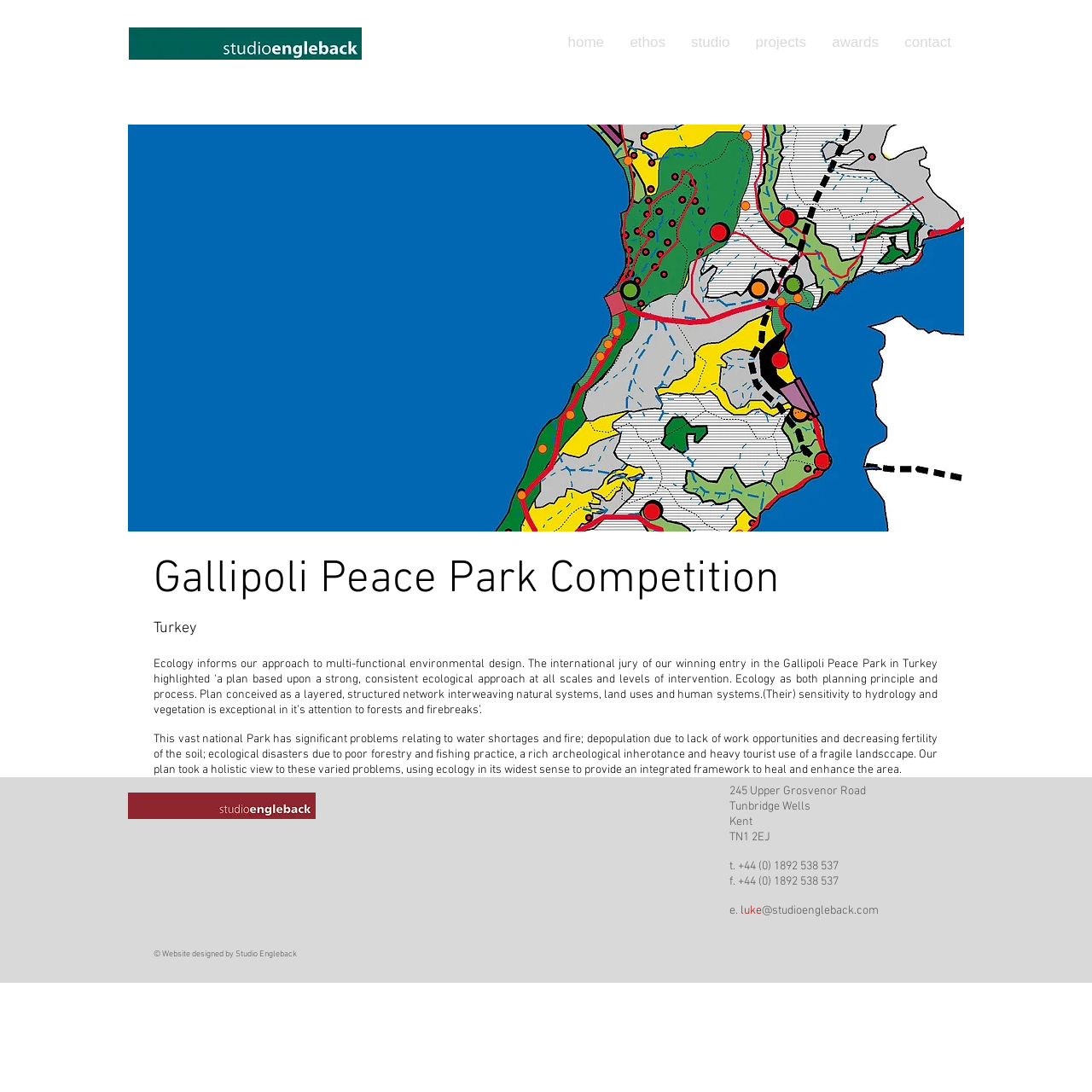Please identify the bounding box coordinates of the clickable area that will allow you to execute the instruction: "click the previous slide button".

[0.133, 0.273, 0.168, 0.328]